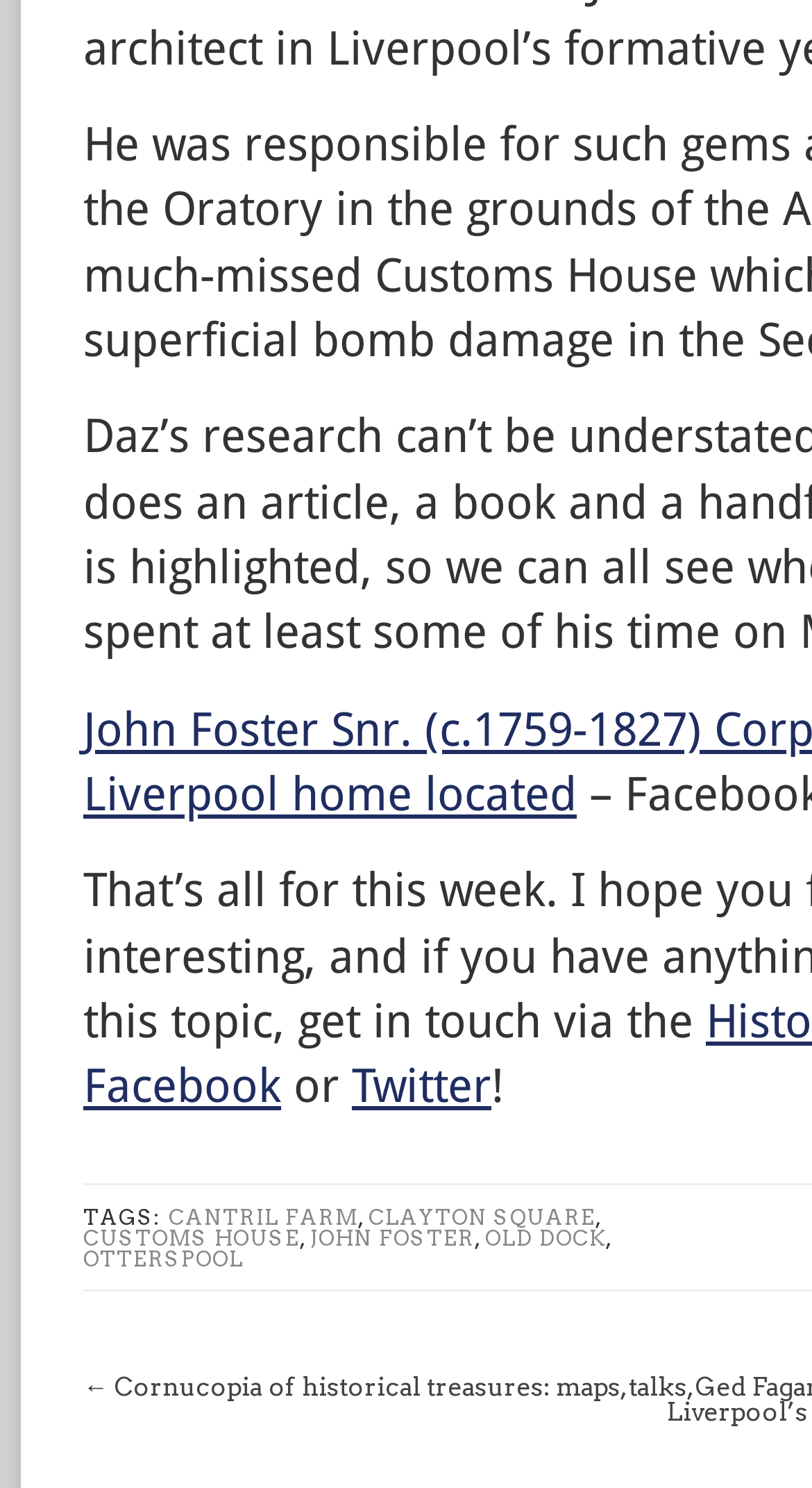Answer the question below using just one word or a short phrase: 
What symbol is used to indicate a previous page?

←